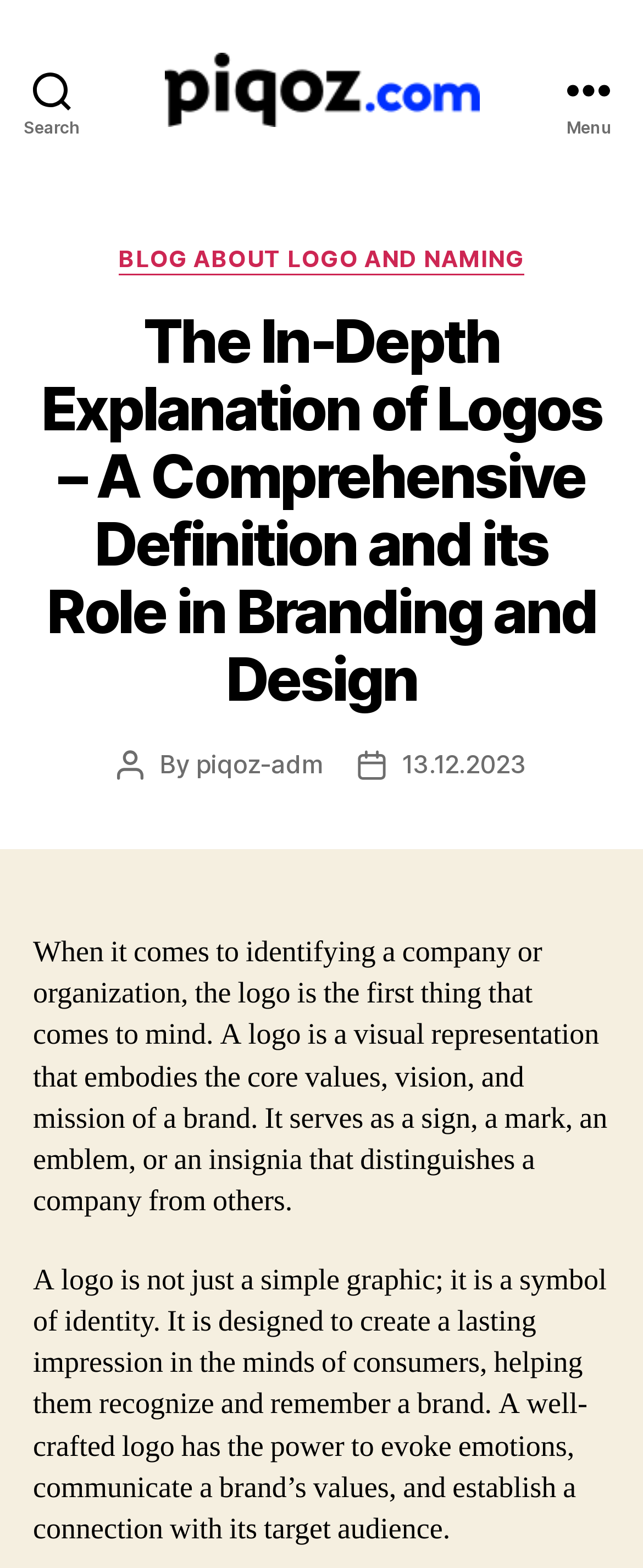Provide a comprehensive caption for the webpage.

The webpage is about the definition and importance of logos in branding and design. At the top left, there is a search button. Next to it, on the top center, there is a link to a logo design and name generator for brands and businesses, accompanied by an image. On the top right, there is a menu button.

When the menu button is expanded, a header section appears below it, taking up most of the top half of the page. This section contains a category label, a link to a blog about logo and naming, and a heading that explains the in-depth explanation of logos and their role in branding and design.

Below the header section, there is a section with information about the post author, including a link to the author's profile, and the post date. 

The main content of the page is divided into two paragraphs. The first paragraph explains that a logo is a visual representation of a brand's core values, vision, and mission, and serves as a sign to distinguish a company from others. The second paragraph elaborates on the importance of a logo, stating that it is a symbol of identity that can evoke emotions, communicate a brand's values, and establish a connection with its target audience.